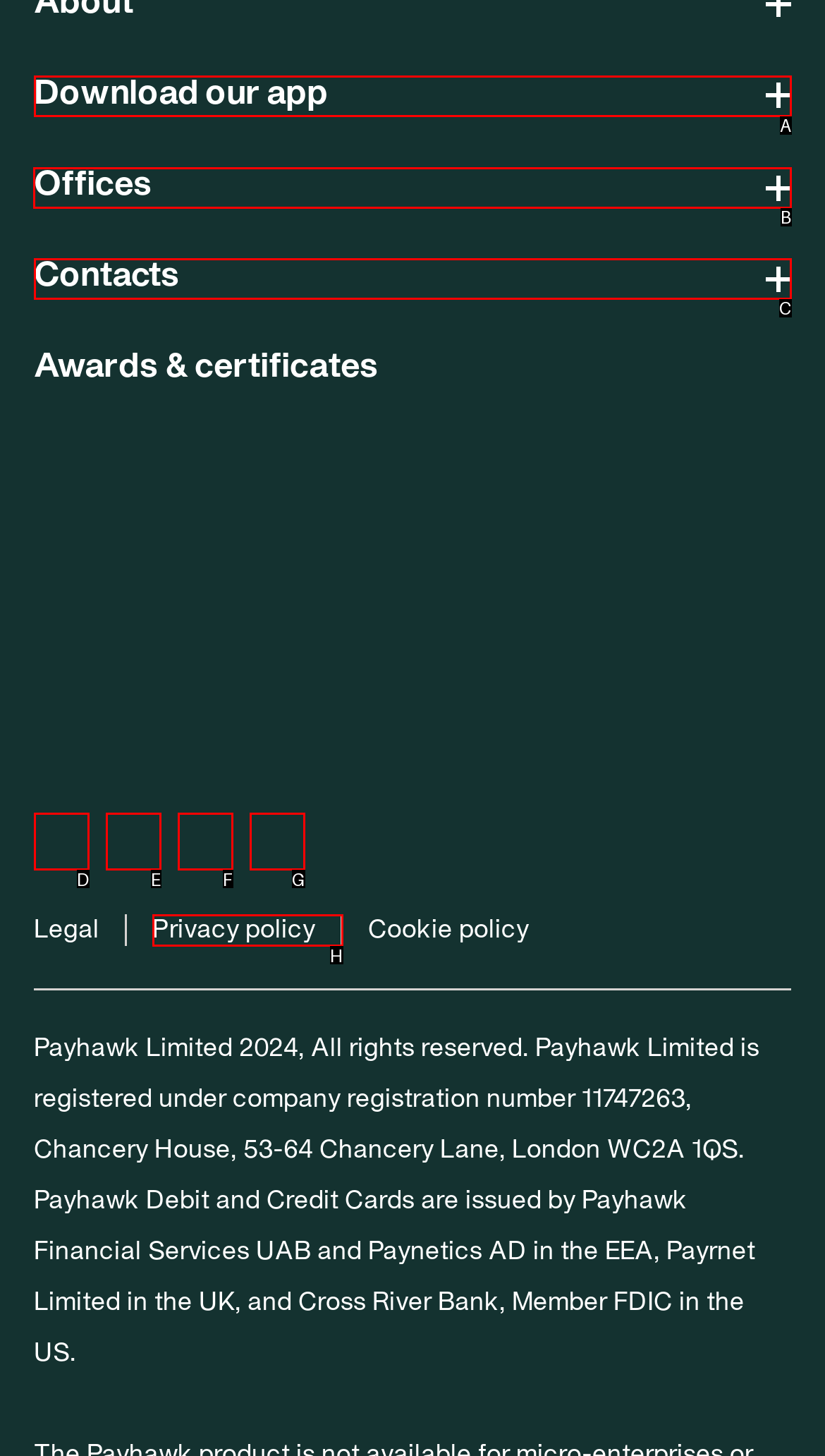Select the letter of the UI element you need to click to complete this task: View offices.

B